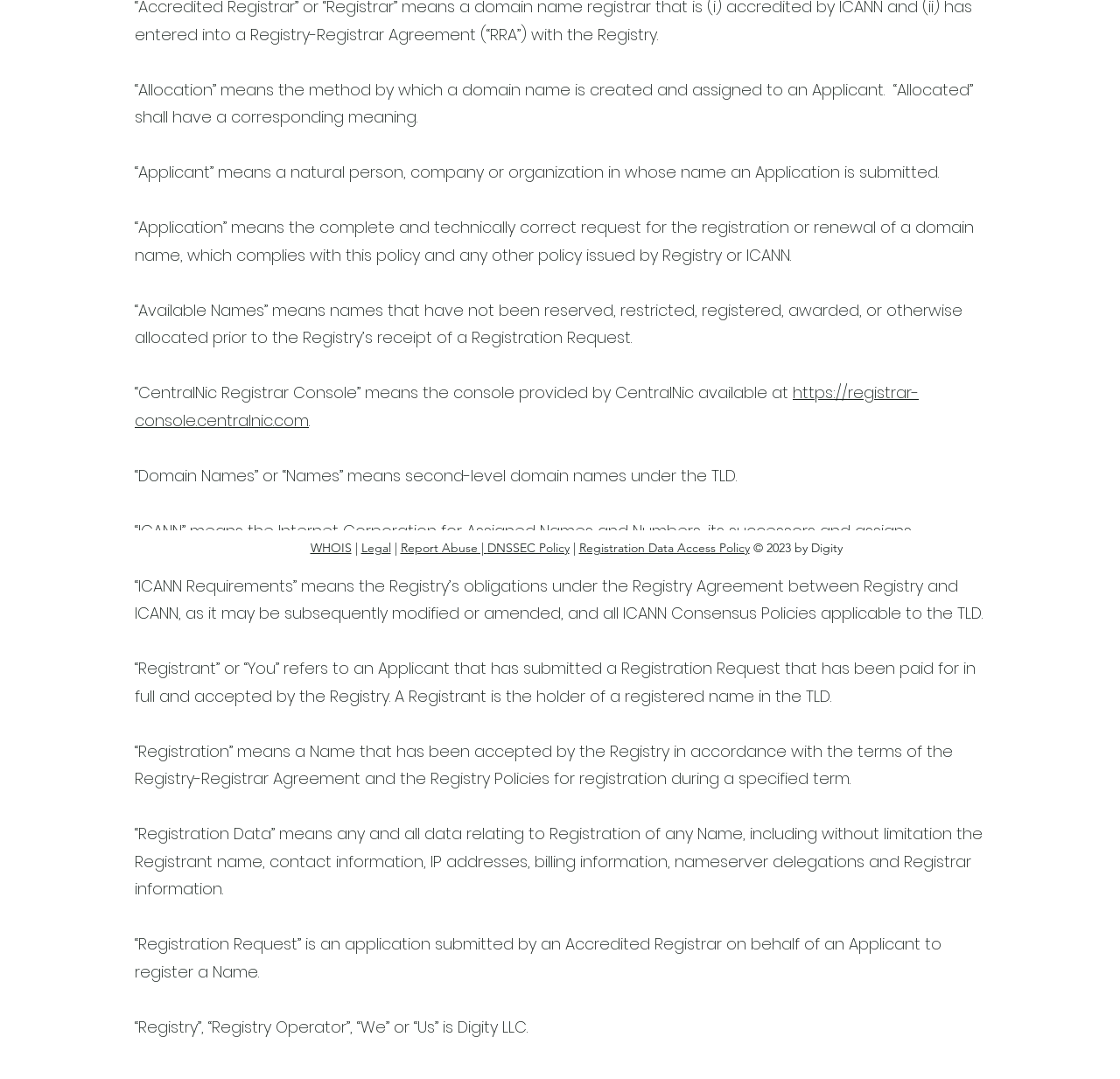Calculate the bounding box coordinates for the UI element based on the following description: "Report Abuse |". Ensure the coordinates are four float numbers between 0 and 1, i.e., [left, top, right, bottom].

[0.357, 0.5, 0.435, 0.515]